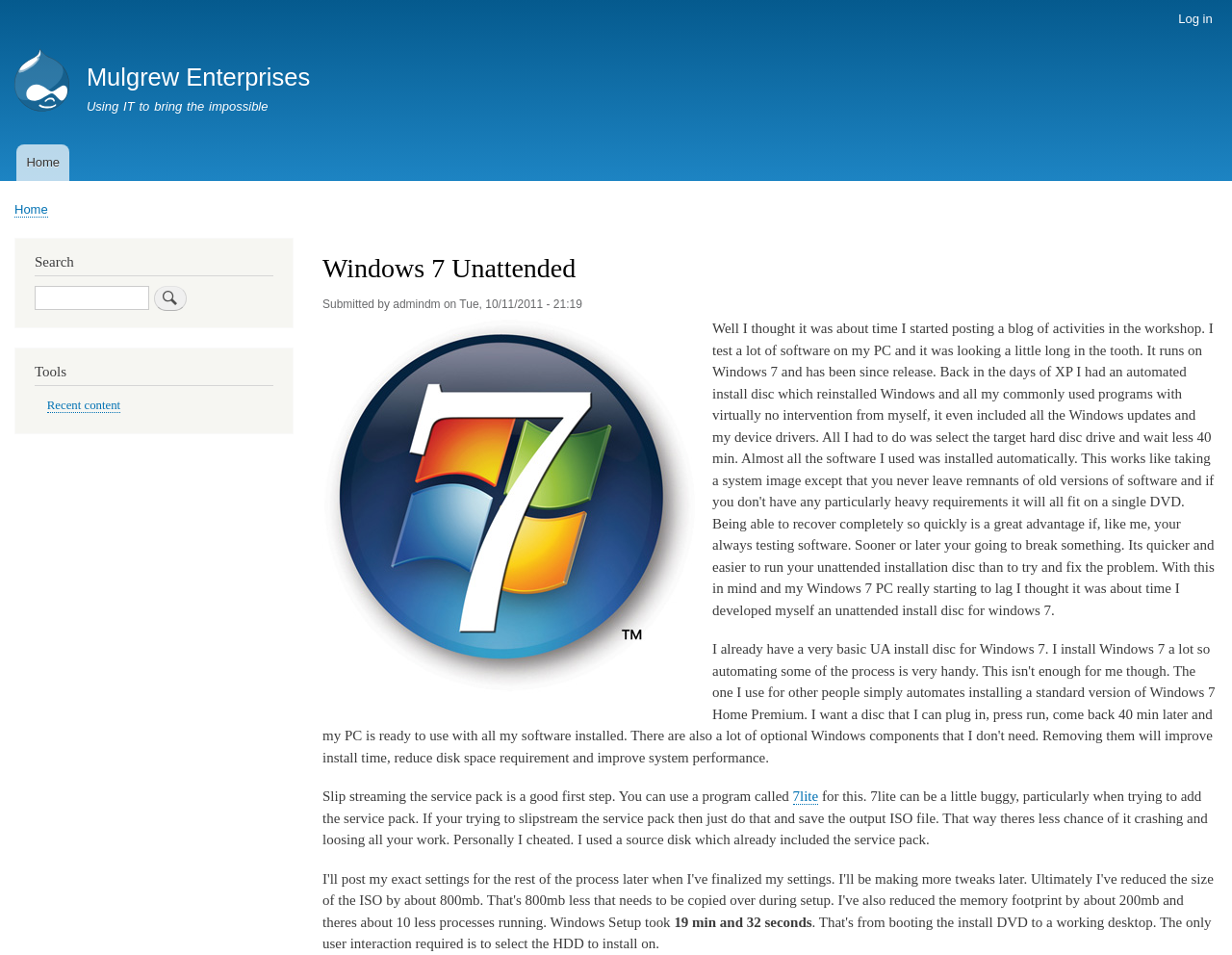Use a single word or phrase to answer the following:
What is the function of the 'Search' button on the webpage?

Search the webpage